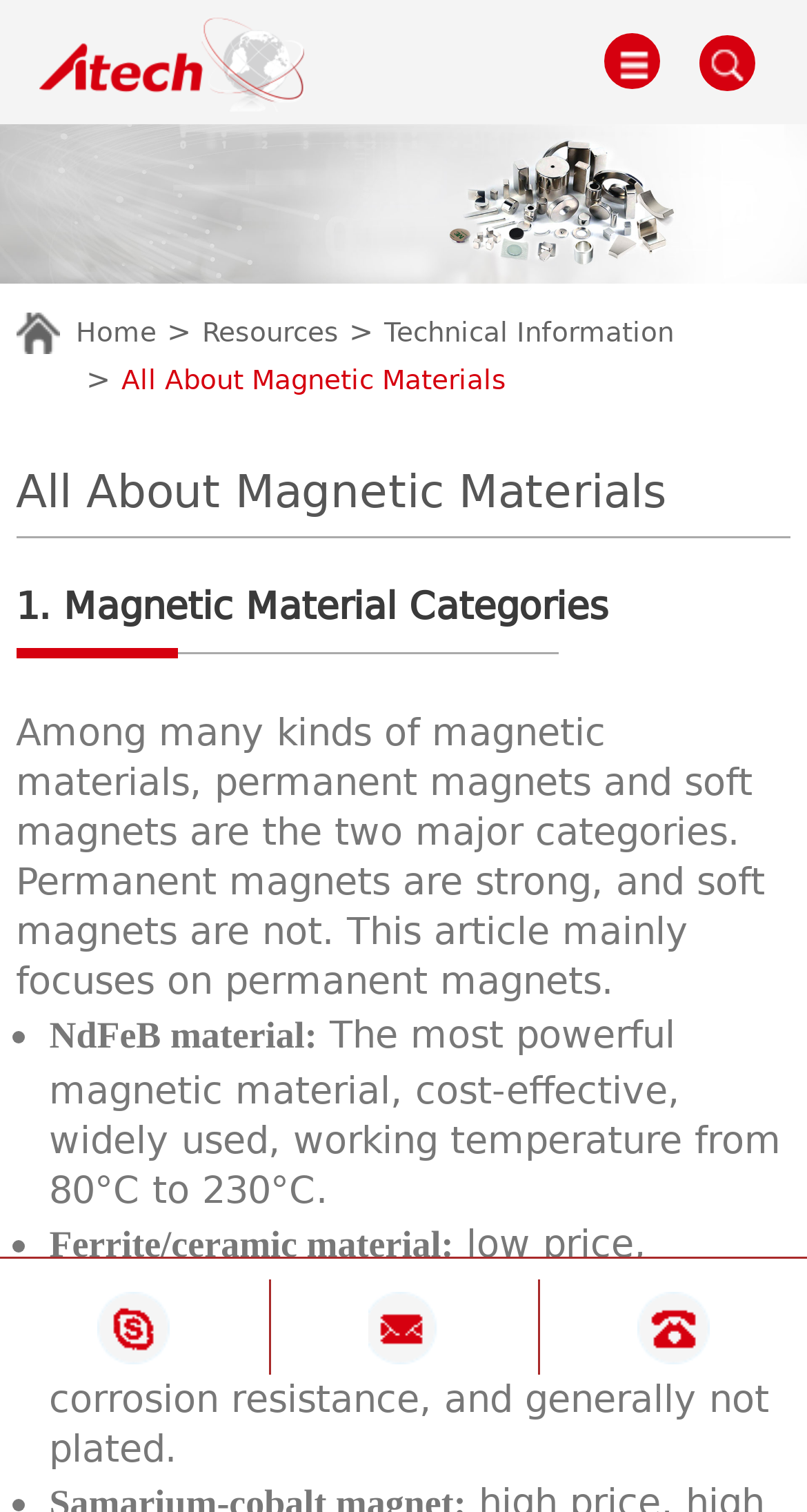Locate the bounding box coordinates of the element that should be clicked to execute the following instruction: "Share on Facebook".

None